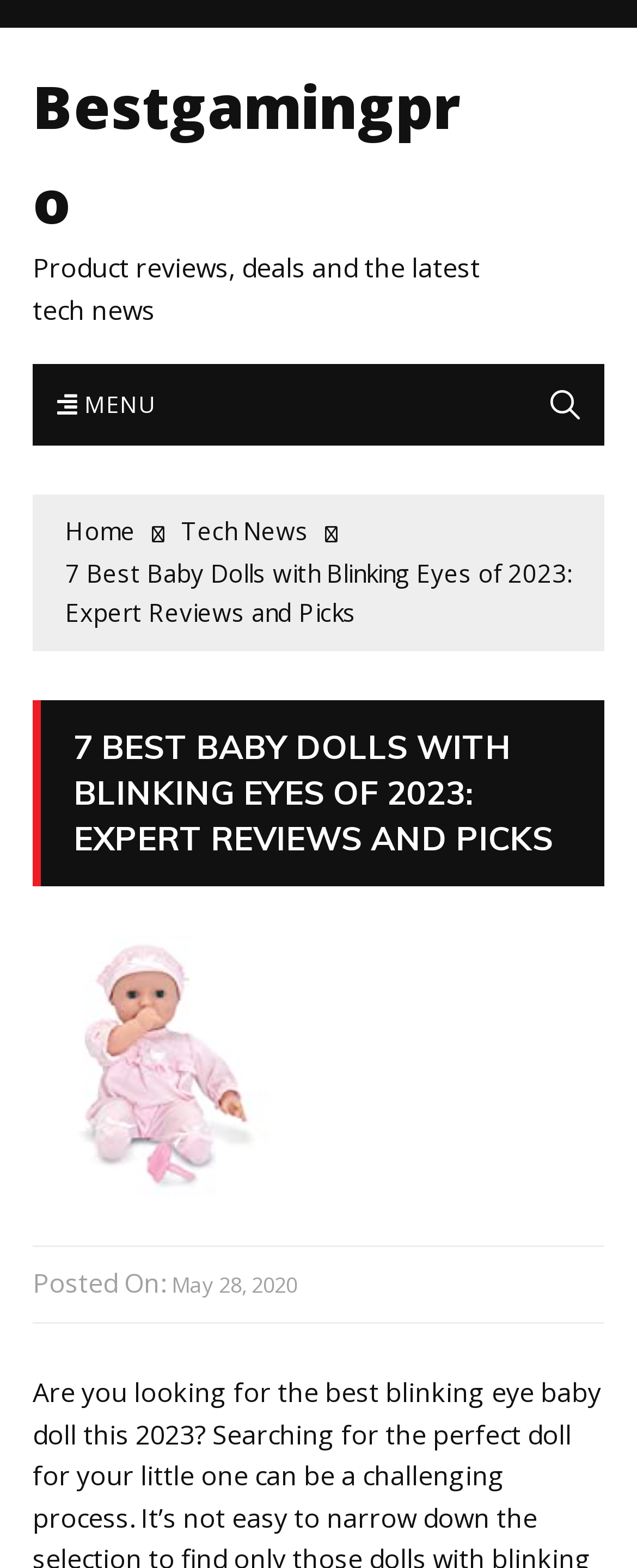Write an extensive caption that covers every aspect of the webpage.

The webpage is about reviewing the 7 best baby dolls with blinking eyes of 2023, featuring expert reviews and picks. At the top left, there is a link to the website's homepage, "Bestgamingpro", accompanied by a brief description of the website, "Product reviews, deals and the latest tech news". 

To the right of the website's description, there is a menu icon represented by "\uf038 MENU". On the opposite side of the page, near the top right corner, there is a search icon represented by "\uf4a5". 

Below the menu and search icons, there is a navigation section labeled "Breadcrumbs", which contains three links: "Home", "Tech News", and the current page's title, "7 Best Baby Dolls with Blinking Eyes of 2023: Expert Reviews and Picks". 

The main content of the page starts with a large heading that repeats the page's title, followed by an image related to the topic. Below the image, there is a "Posted On" label, accompanied by the date "May 28, 2020", which is also marked as a time element.